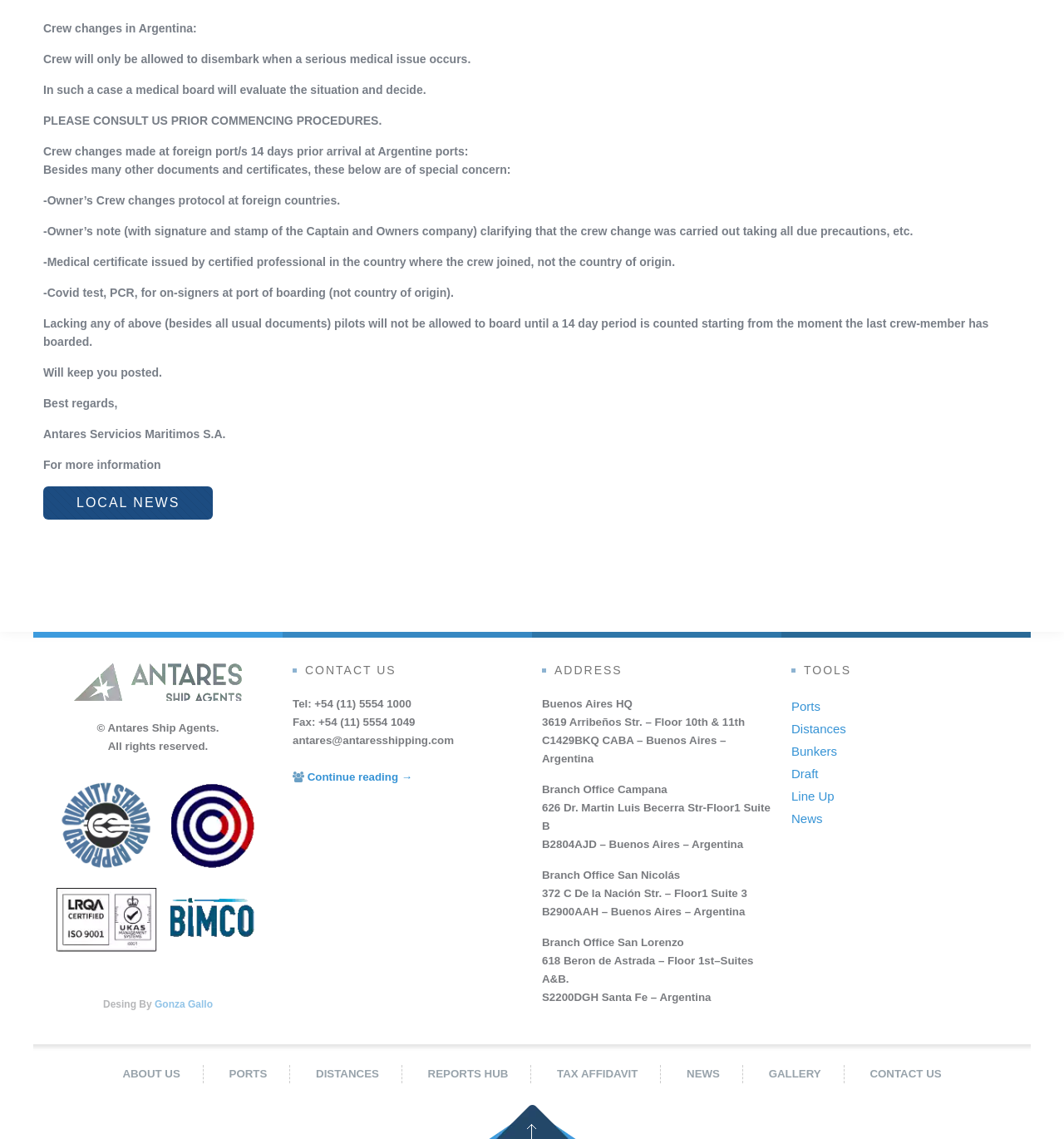Given the description "Contact Us", determine the bounding box of the corresponding UI element.

[0.804, 0.935, 0.898, 0.95]